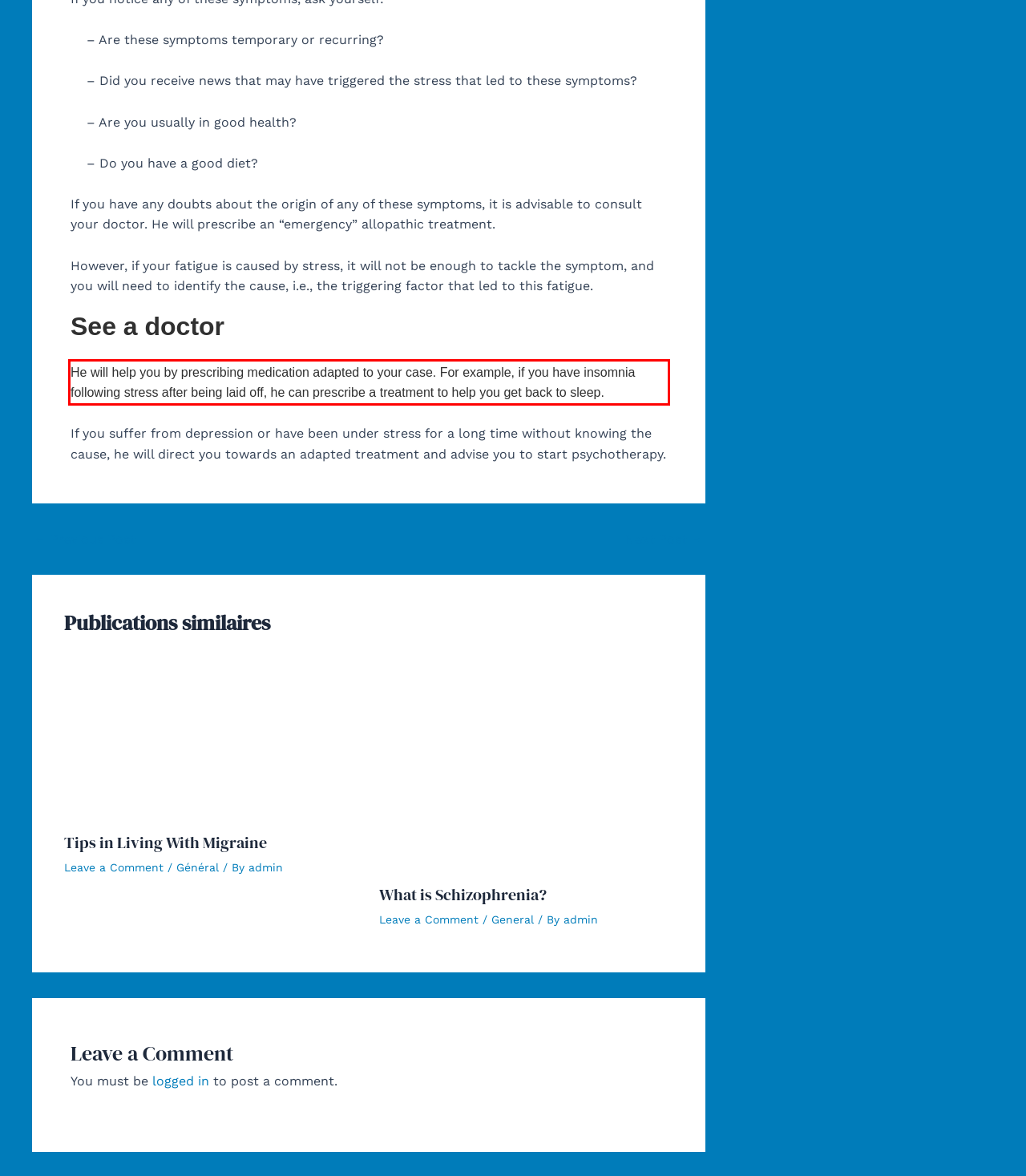There is a UI element on the webpage screenshot marked by a red bounding box. Extract and generate the text content from within this red box.

He will help you by prescribing medication adapted to your case. For example, if you have insomnia following stress after being laid off, he can prescribe a treatment to help you get back to sleep.